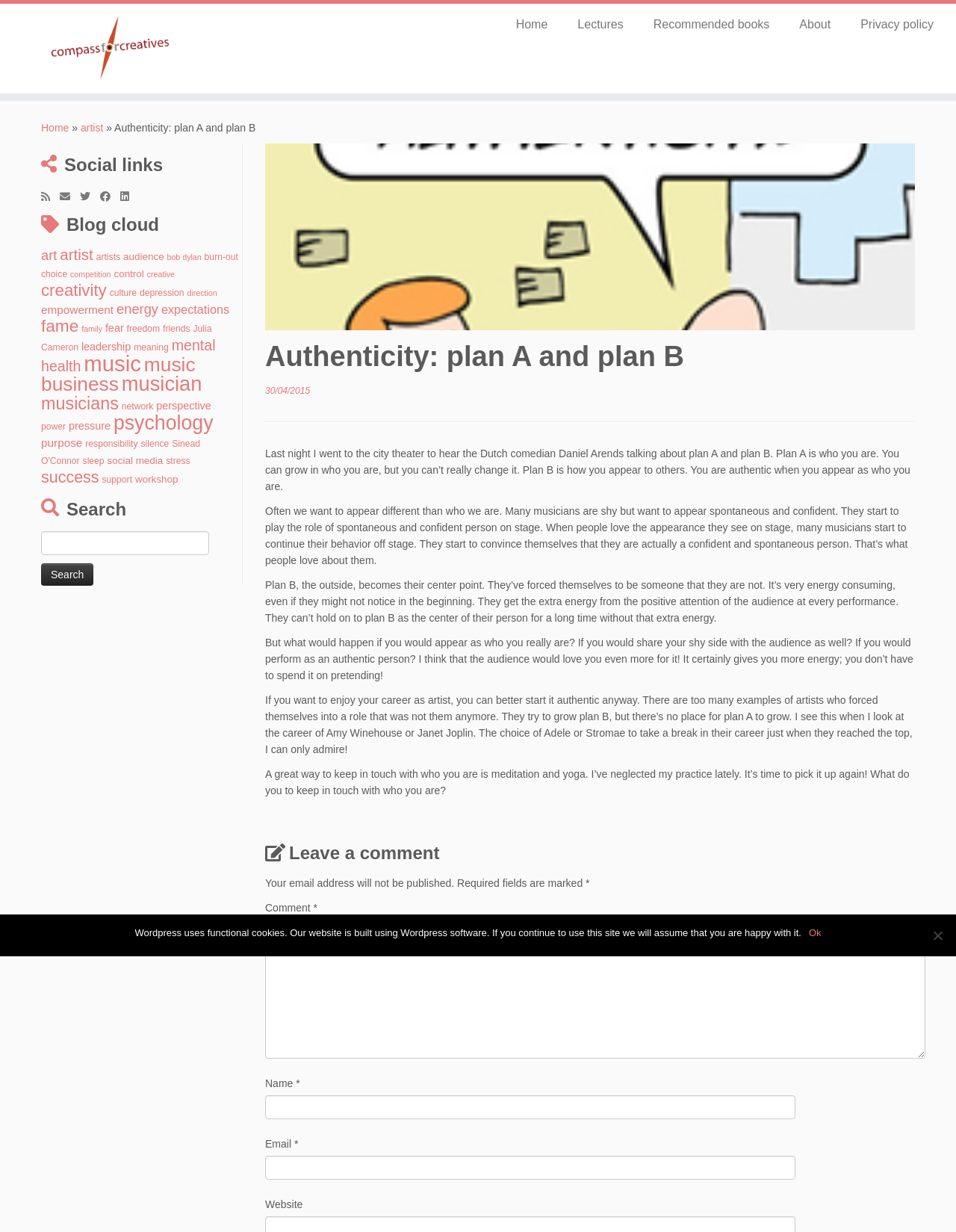Give an in-depth explanation of the webpage layout and content.

This webpage is about authenticity, specifically discussing the concept of plan A and plan B. At the top, there is a navigation menu with links to "Home", "Lectures", "Recommended books", "About", and "Privacy policy". Below this menu, there is a section with social links, including "Subscribe to my rss feed", "E-mail", "Follow me on Twitter", "Follow me on Facebook", and "Follow me on LinkedIn".

On the left side, there is a blog cloud section with various links to articles categorized by topics such as "art", "artist", "audience", "bob dylan", and many others. These links are organized in a list format, with some topics having multiple items.

The main content of the webpage is an article titled "Authenticity: plan A and plan B". The article discusses the idea that plan A is who you are, and plan B is how you appear to others. It explains that many people, including musicians, try to appear different than who they are, and how this can lead to energy consumption and a loss of authenticity.

The article is divided into paragraphs, with a clear and concise writing style. There are no images on the page, but there is a search bar at the bottom with a button to search for specific topics.